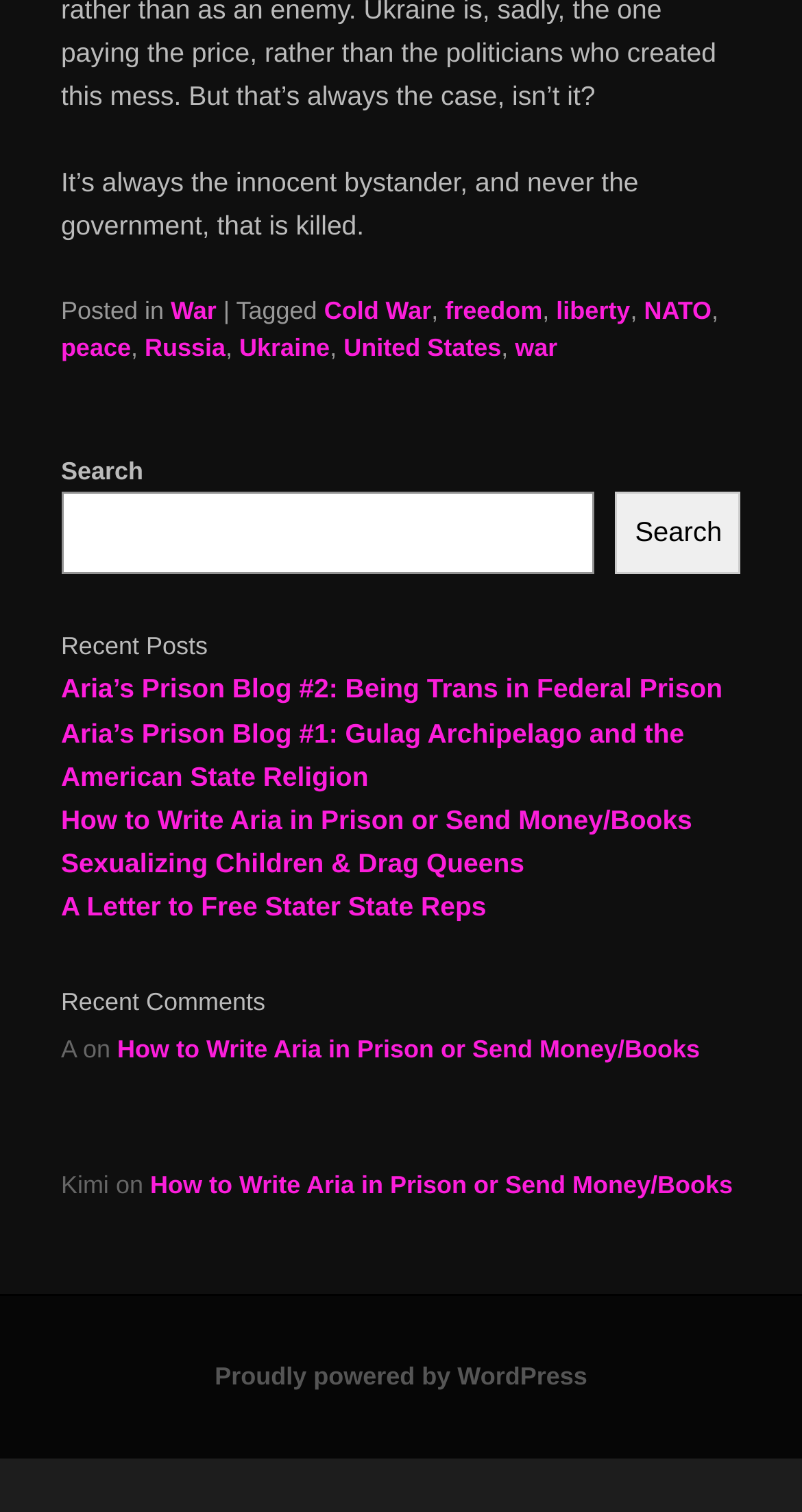Identify the bounding box coordinates of the specific part of the webpage to click to complete this instruction: "Visit the website powered by WordPress".

[0.268, 0.901, 0.732, 0.92]